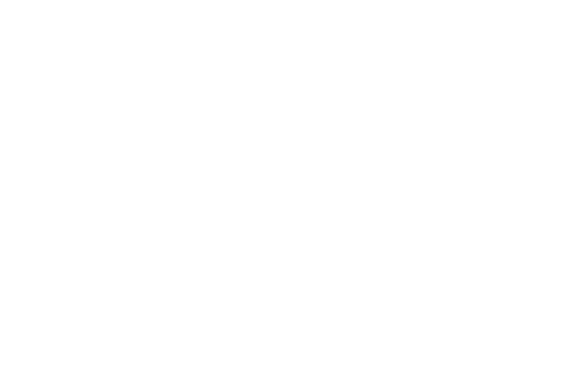Detail every aspect of the image in your description.

The image depicts a stylish apartment icon, symbolizing a modern living space for rent in a vibrant location. This particular listing is for a city-fringe studio apartment situated in leafy Mt Albert, Auckland, available for $410 per week. The apartment is ideal for a single professional or student, highlighting features such as one bedroom, one bathroom, and a communal garden. The listing emphasizes convenience, being close to public transport, with available amenities including laundry facilities and on-street parking. It attracts significant interest, boasting a view count of over 12,000 and several enquiries, reflecting its desirability in the rental market.